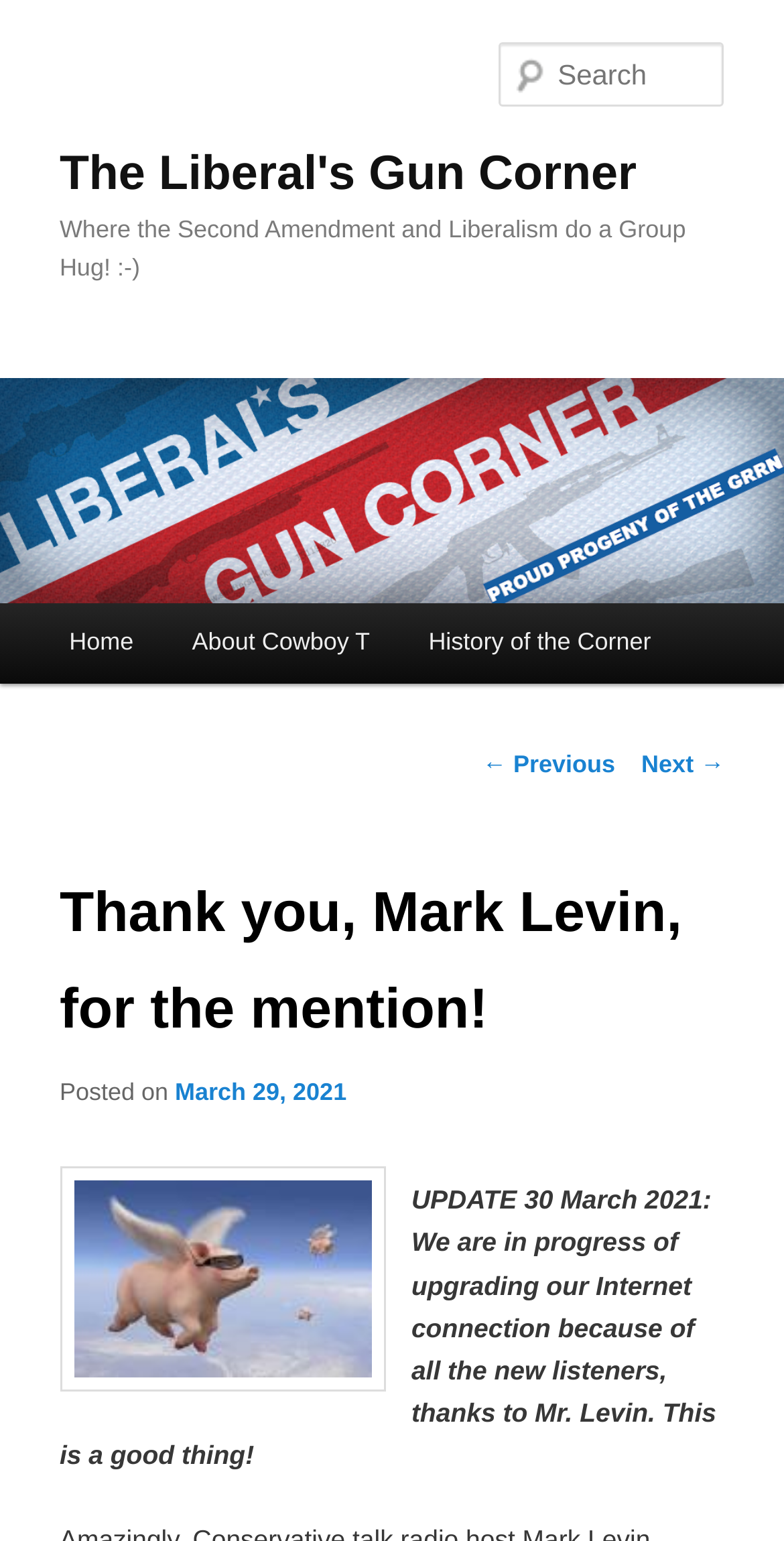Answer the question using only a single word or phrase: 
What is the date of the post?

March 29, 2021